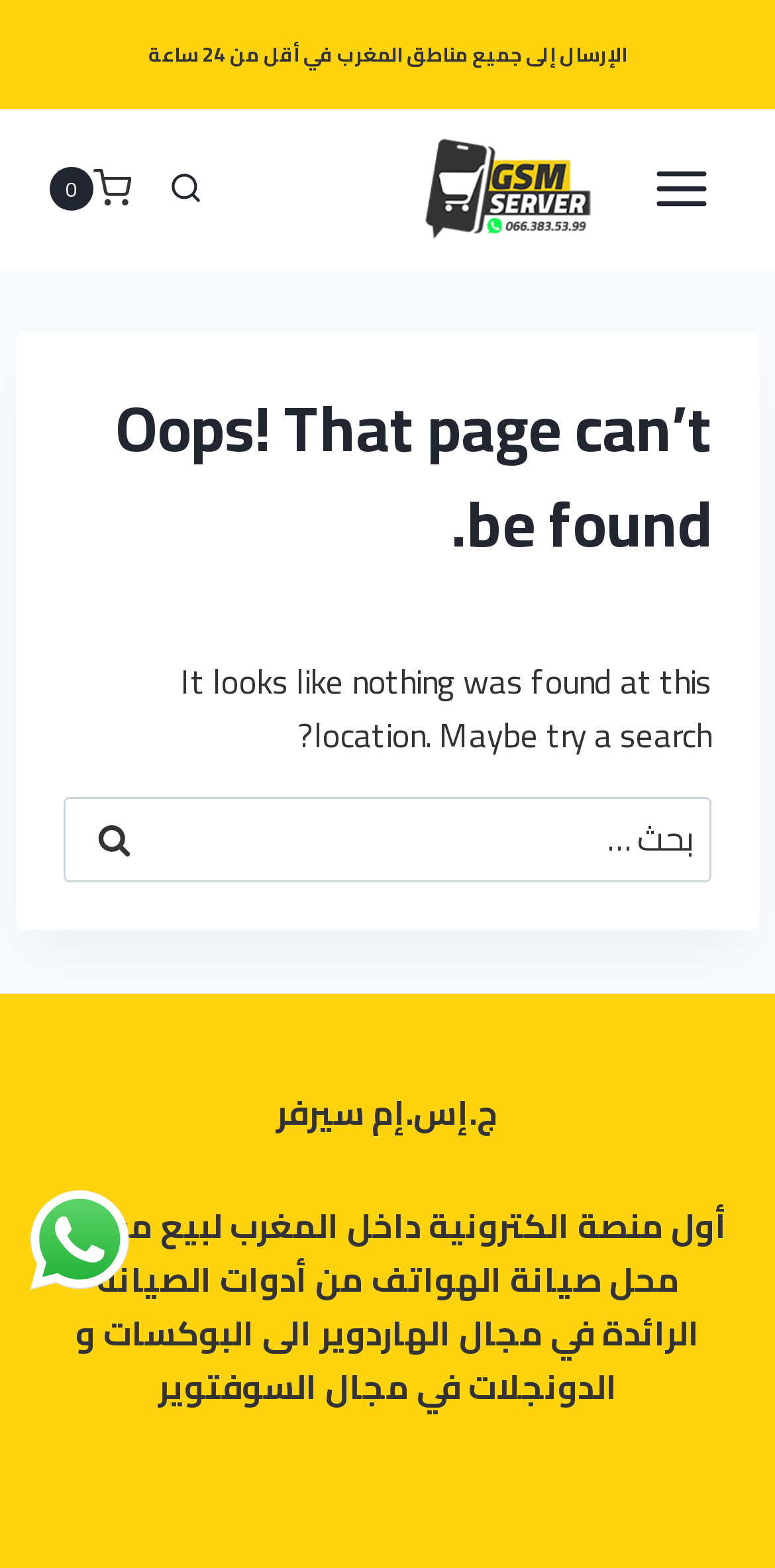Consider the image and give a detailed and elaborate answer to the question: 
What is the company's main business?

The company's main business can be inferred from the text at the bottom of the webpage, which mentions 'بيع معدات محل صيانة الهواتف' or selling phone repair equipment. This suggests that the company is involved in the business of selling equipment related to phone repair.